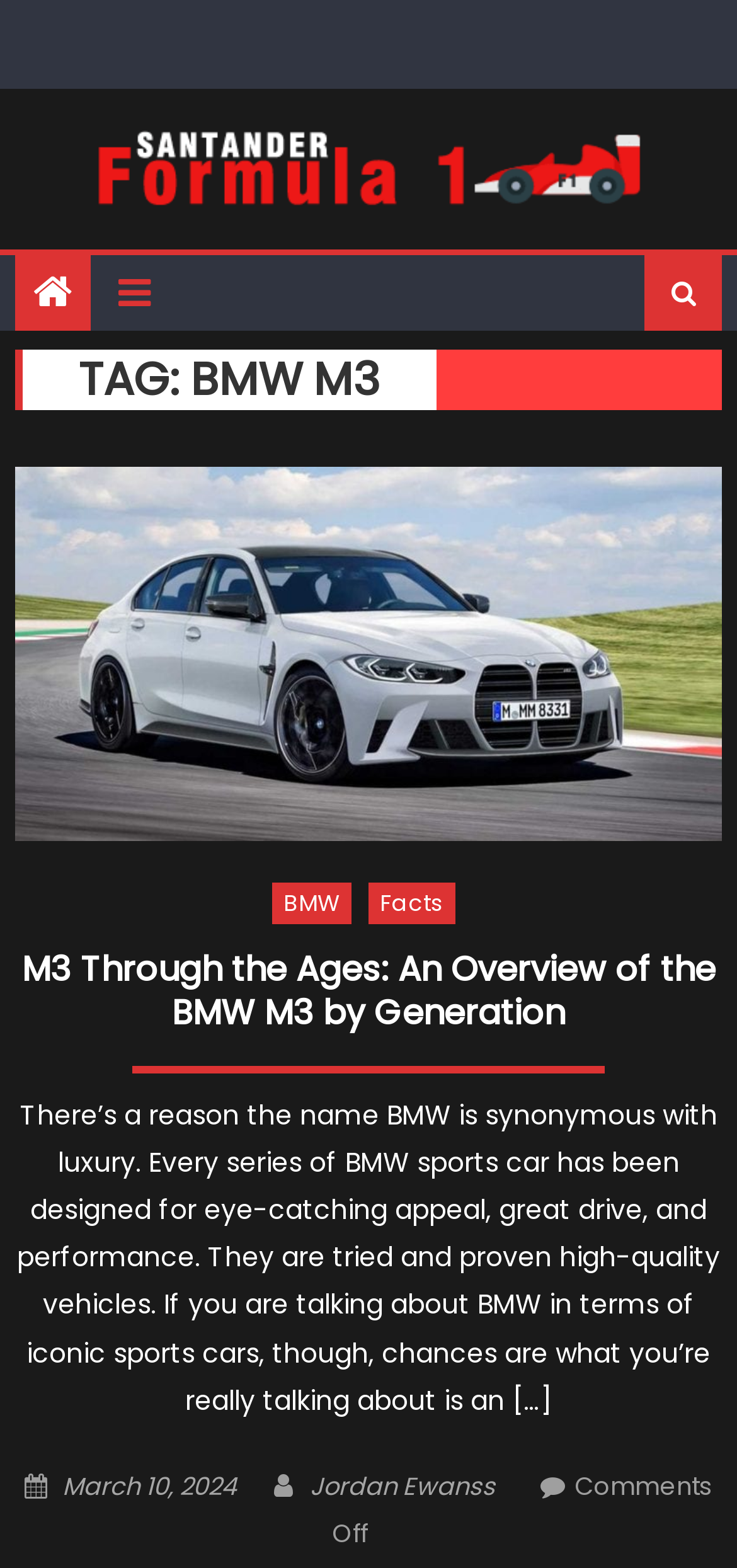What is the name of the car model discussed in the article?
Give a comprehensive and detailed explanation for the question.

The article's title 'TAG: BMW M3' and the content 'M3 Through the Ages: An Overview of the BMW M3 by Generation' suggest that the car model being discussed is the BMW M3.